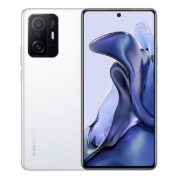What is the original price of the Xiaomi 11T 128GB 5G Phone?
Respond to the question with a well-detailed and thorough answer.

The original price of the Xiaomi 11T 128GB 5G Phone can be found in the label next to the device, which indicates that it was originally priced at د.ك19.900 before the discount.